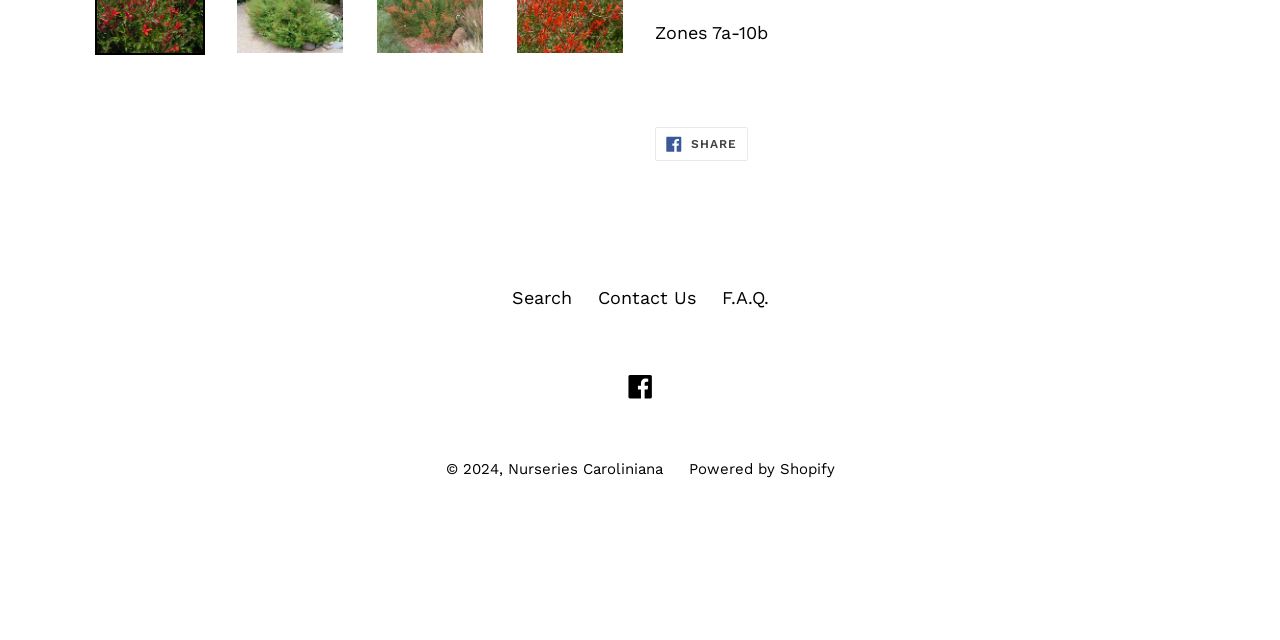Given the description "Nurseries Caroliniana", determine the bounding box of the corresponding UI element.

[0.396, 0.719, 0.518, 0.747]